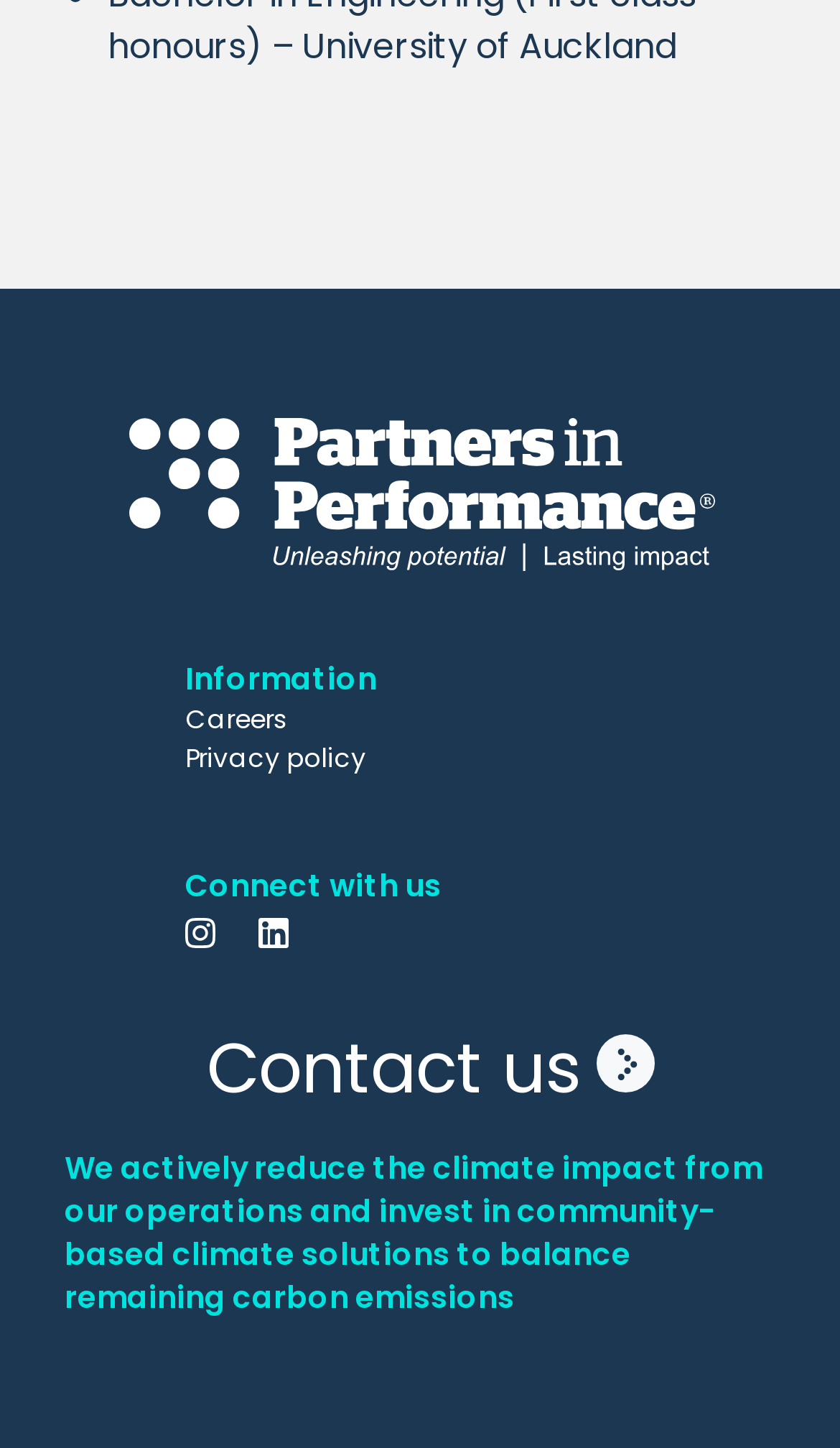Give a concise answer using one word or a phrase to the following question:
What is the purpose of the 'Contact us Right' section?

contact information